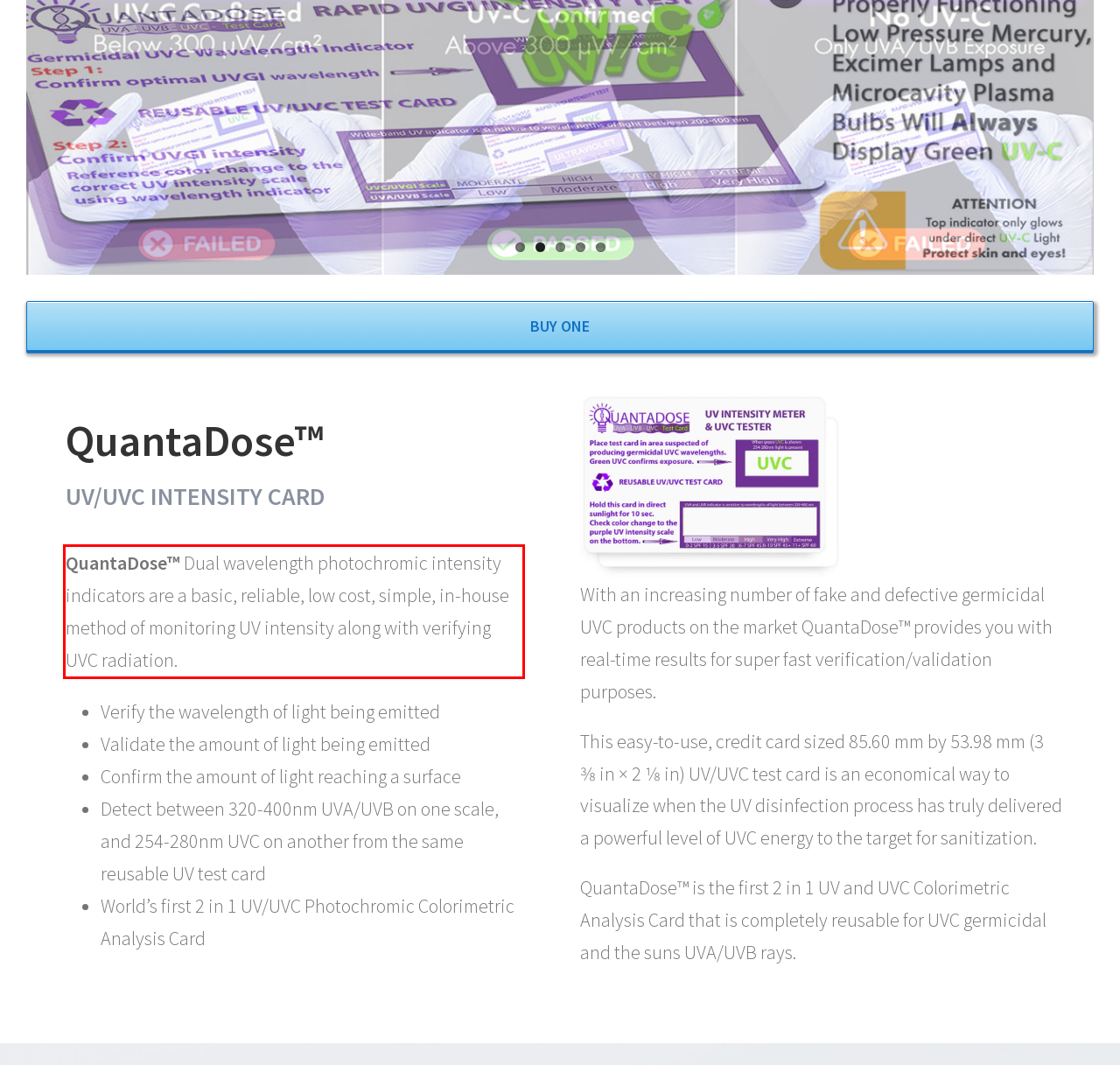Identify the text inside the red bounding box in the provided webpage screenshot and transcribe it.

QuantaDose™ Dual wavelength photochromic intensity indicators are a basic, reliable, low cost, simple, in-house method of monitoring UV intensity along with verifying UVC radiation.